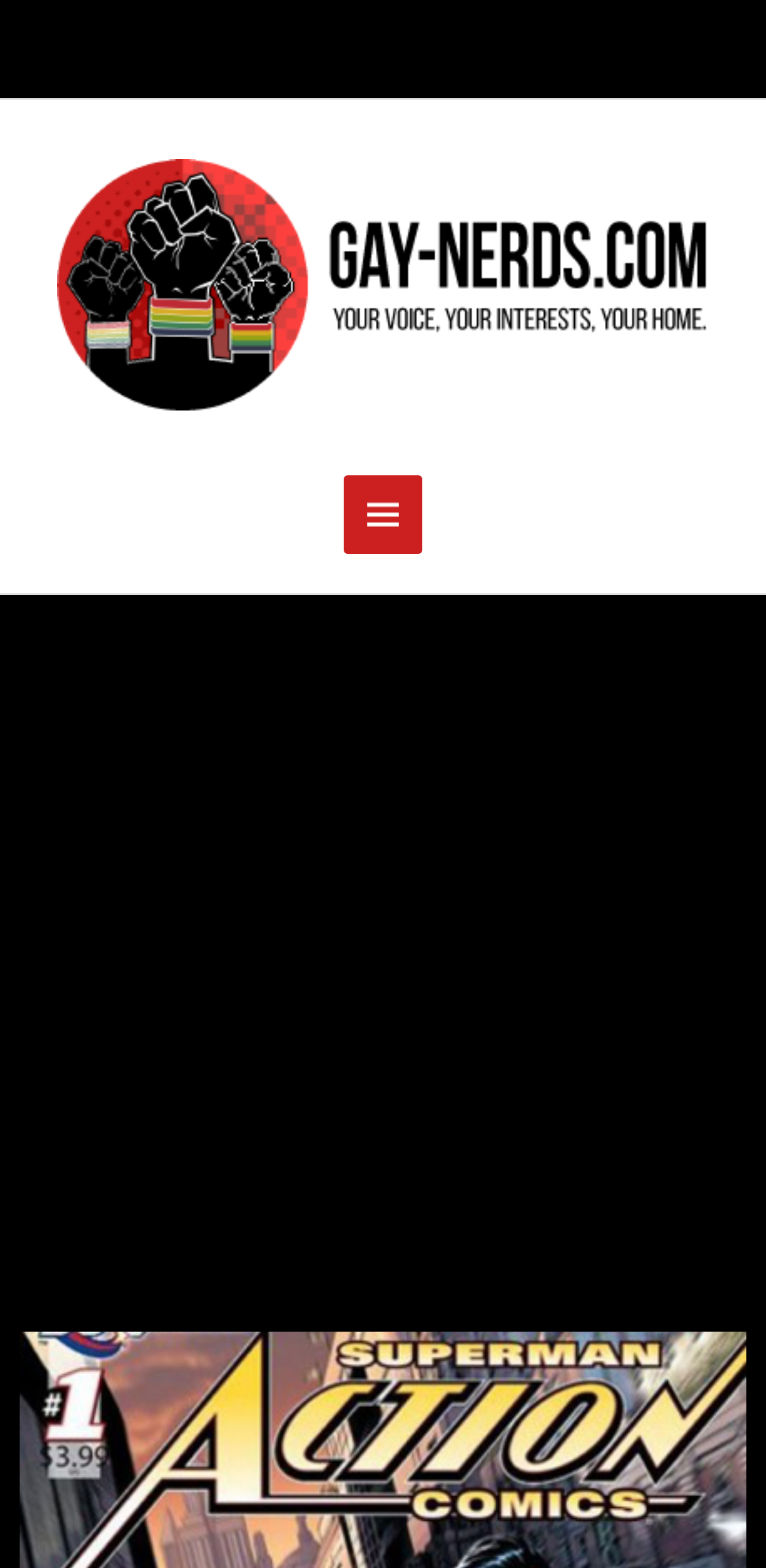Is there an image on the webpage?
Based on the image content, provide your answer in one word or a short phrase.

Yes